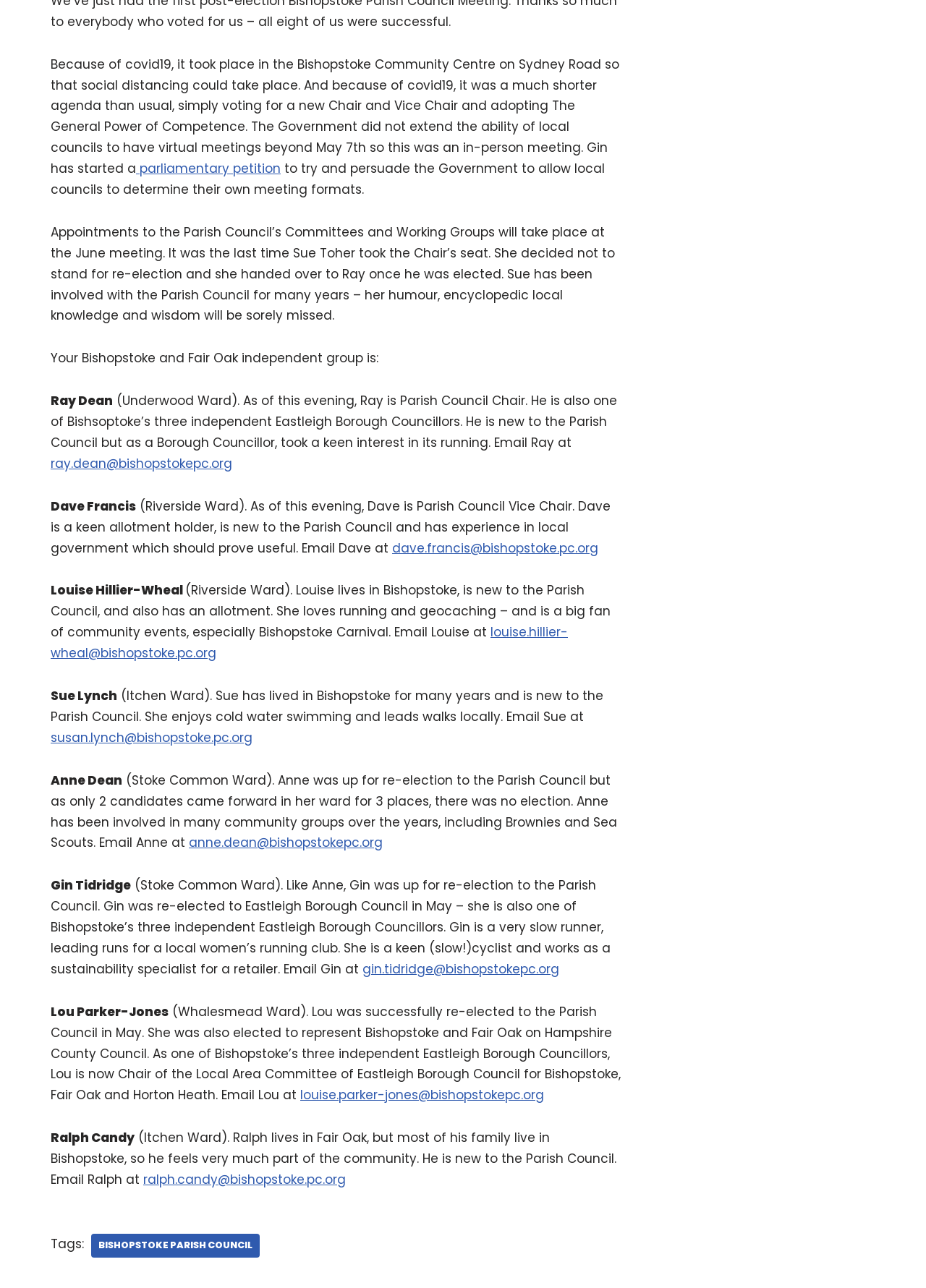What is the location of the meeting mentioned in the text?
We need a detailed and meticulous answer to the question.

The text mentions that due to Covid-19, the meeting took place in the Bishopstoke Community Centre on Sydney Road, which allowed for social distancing.